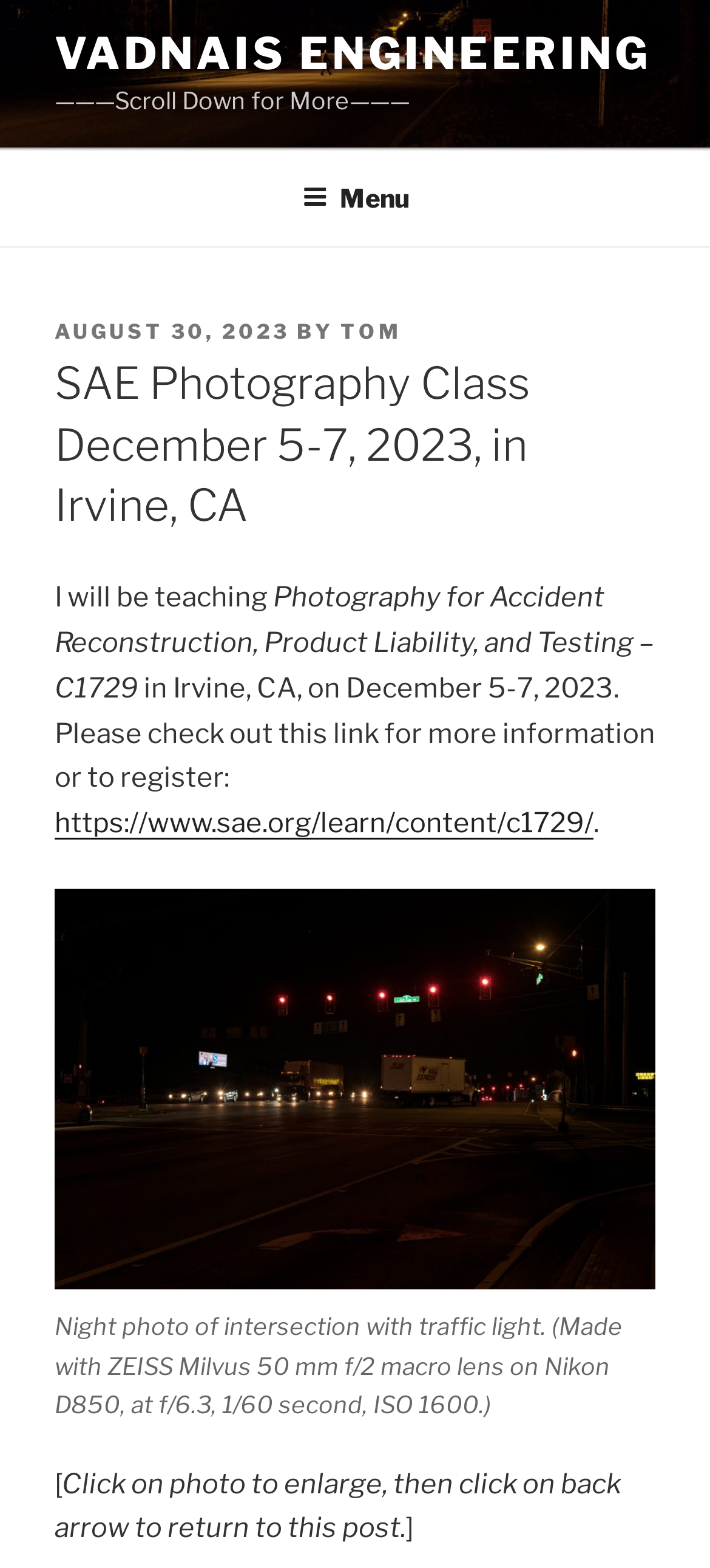Answer the question below with a single word or a brief phrase: 
What is the topic of the photography class?

Accident Reconstruction, Product Liability, and Testing